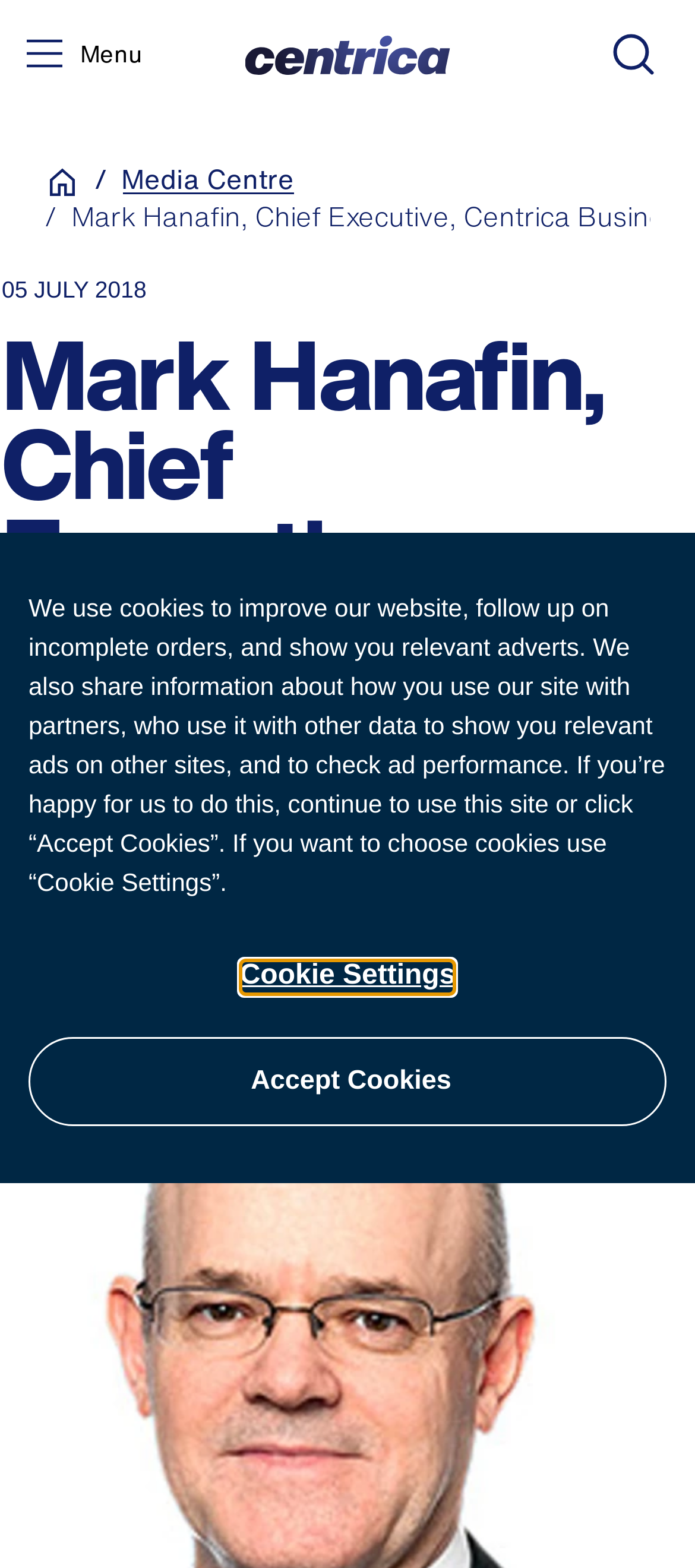Given the element description "parent_node: Menu title="Home"", identify the bounding box of the corresponding UI element.

[0.353, 0.023, 0.647, 0.048]